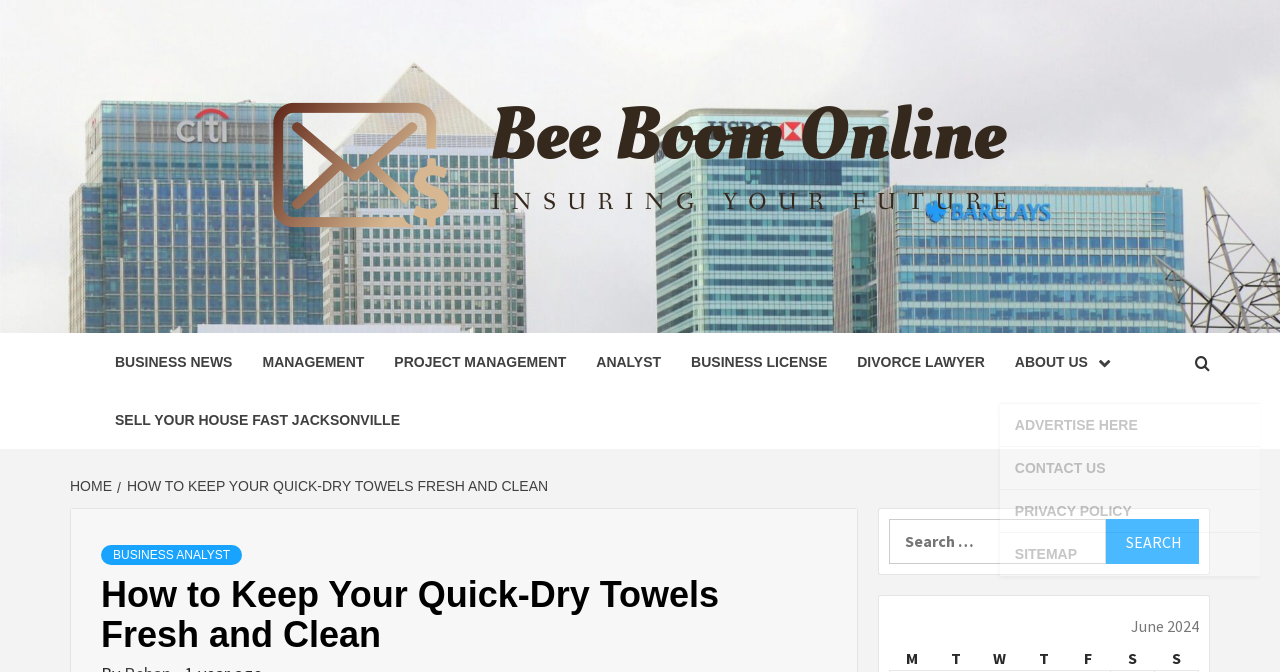Identify the bounding box for the UI element described as: "sell your house fast jacksonville". The coordinates should be four float numbers between 0 and 1, i.e., [left, top, right, bottom].

[0.078, 0.582, 0.324, 0.669]